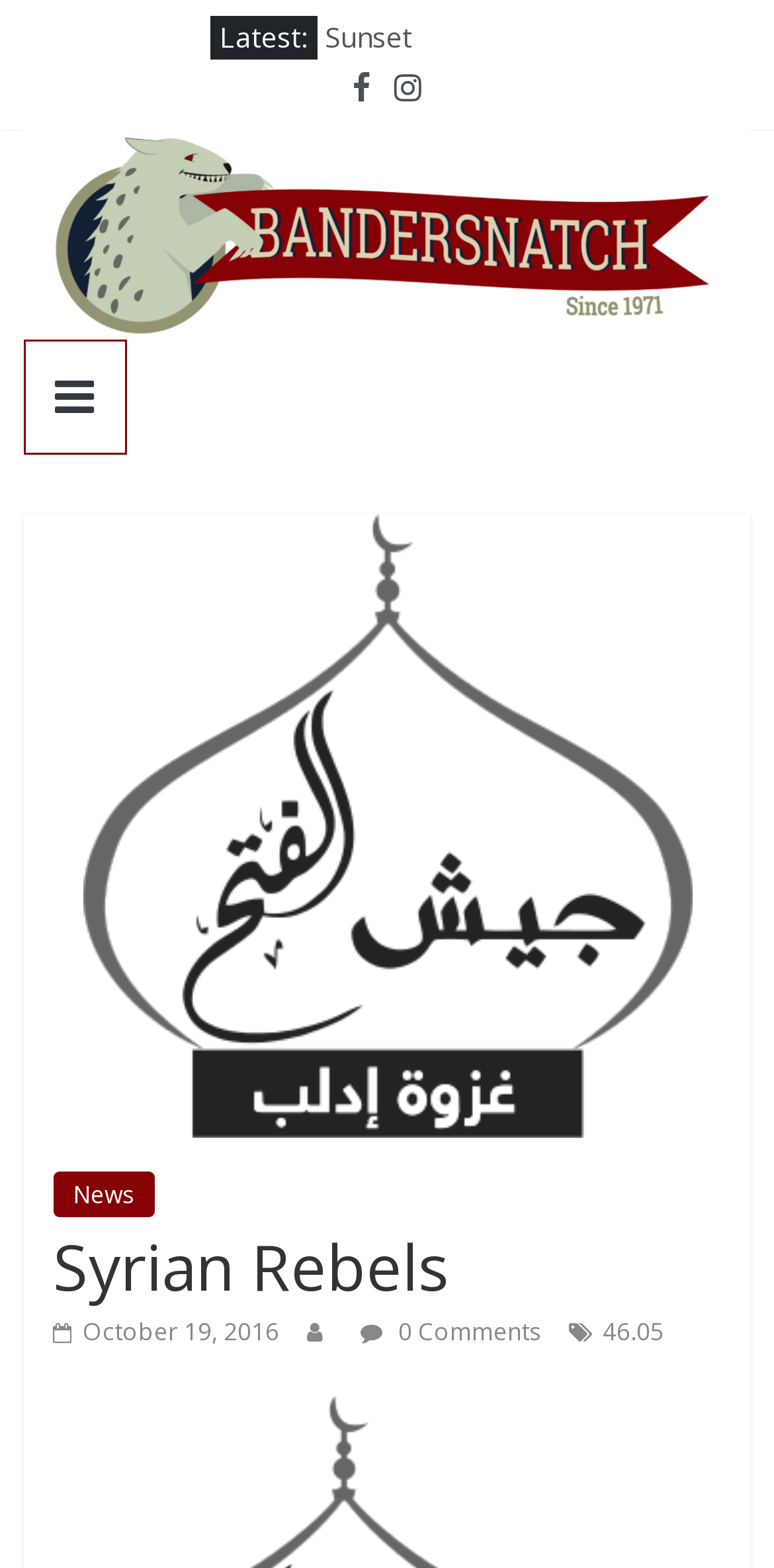Determine the bounding box coordinates of the region to click in order to accomplish the following instruction: "check the time of October 19, 2016". Provide the coordinates as four float numbers between 0 and 1, specifically [left, top, right, bottom].

[0.068, 0.839, 0.361, 0.86]